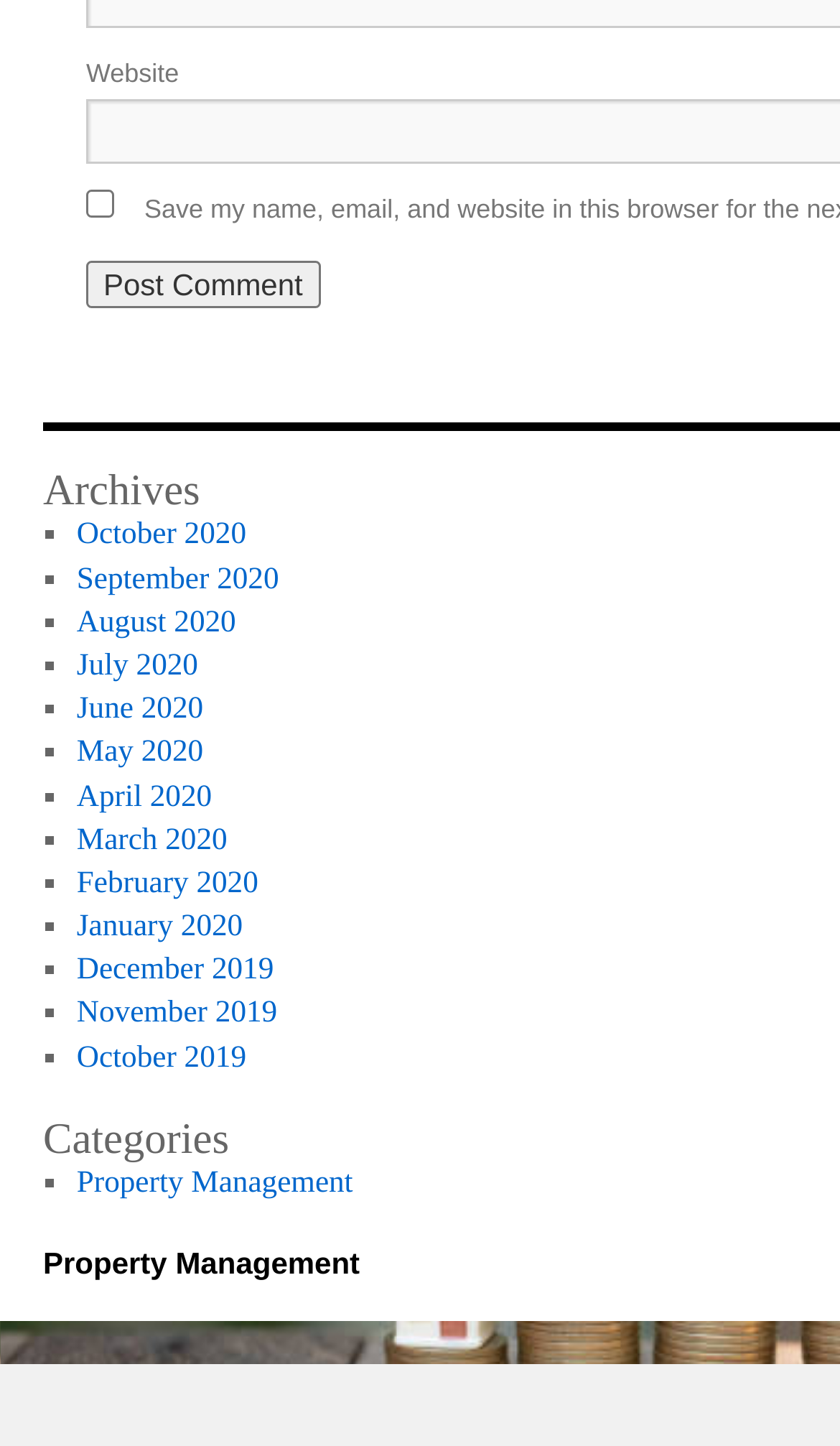What is the category of the link 'Property Management'?
Please provide a comprehensive answer based on the information in the image.

The link 'Property Management' is listed under the heading 'Categories', which implies that it is a category of posts or articles on the website.